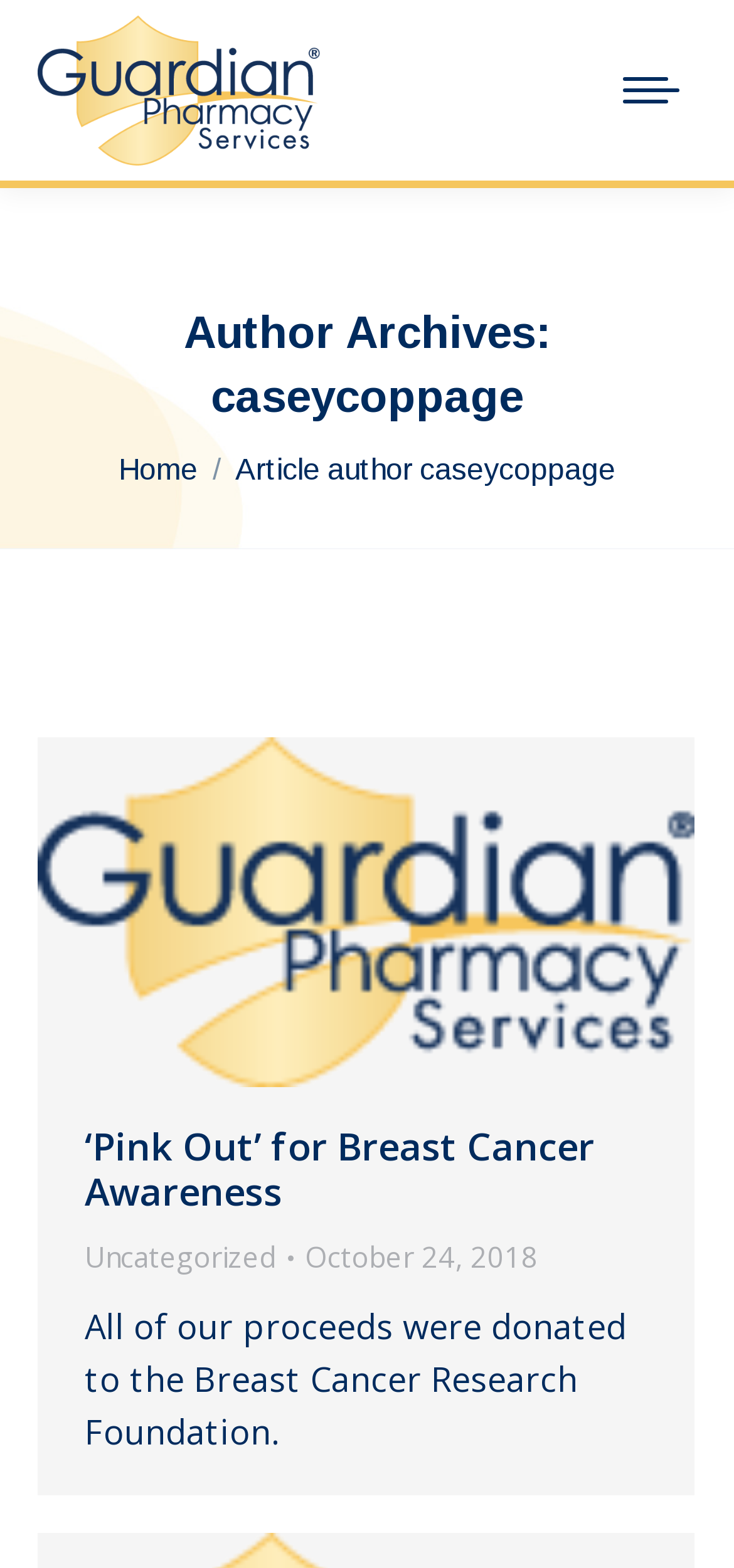Identify and provide the bounding box for the element described by: "caseycoppage".

[0.287, 0.236, 0.713, 0.269]